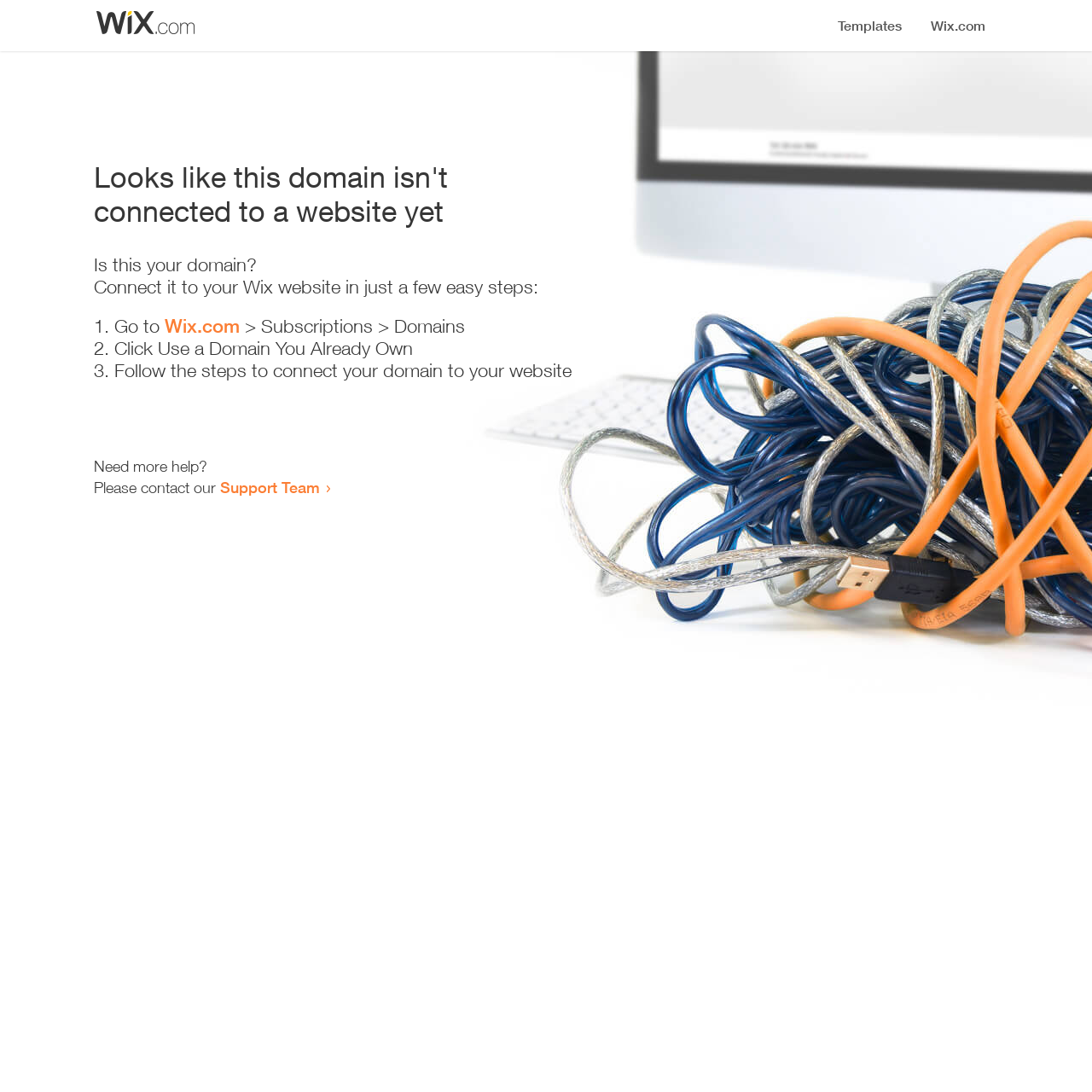Please find the main title text of this webpage.

Looks like this domain isn't
connected to a website yet